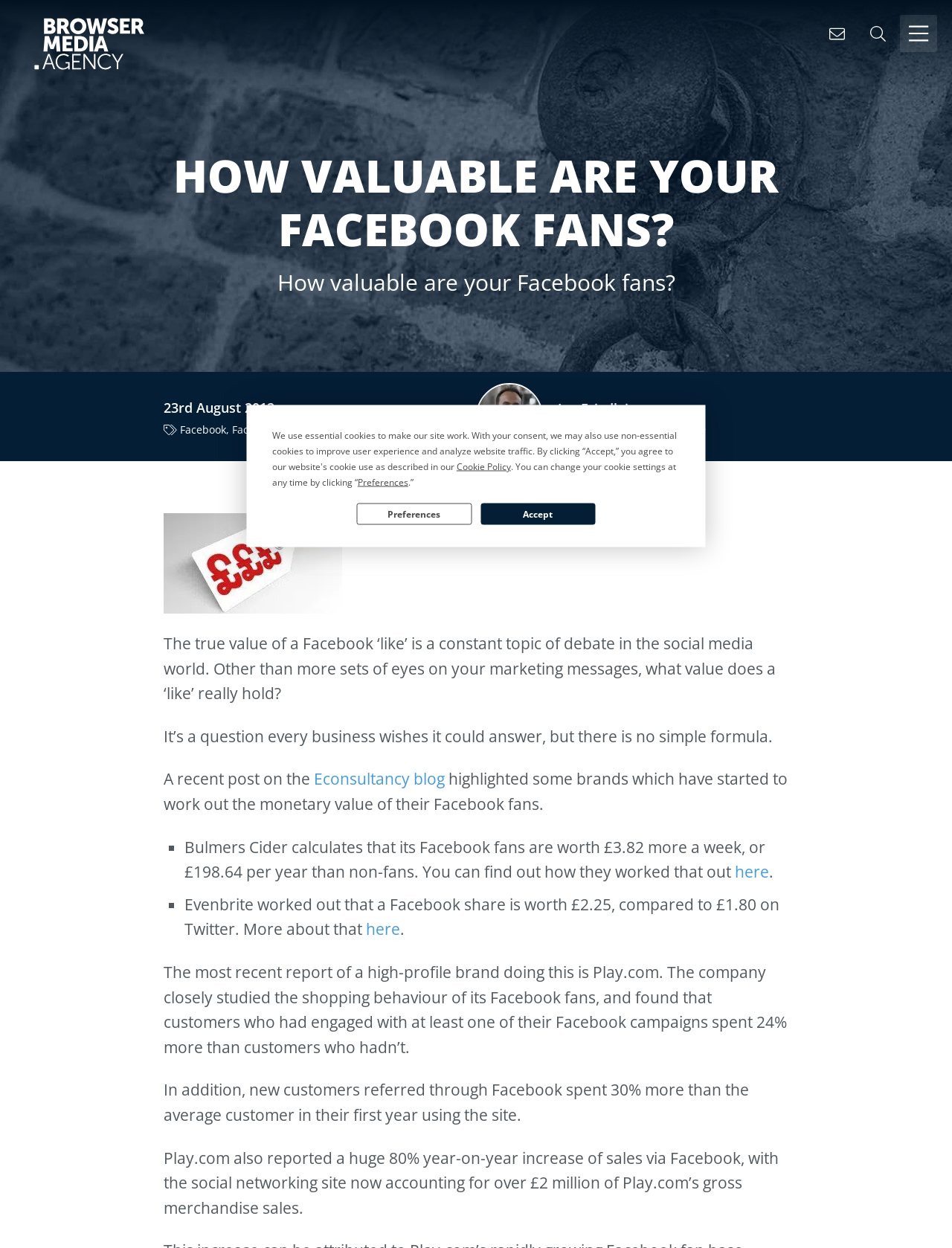Please specify the bounding box coordinates of the clickable region necessary for completing the following instruction: "Click the 'Facebook' link". The coordinates must consist of four float numbers between 0 and 1, i.e., [left, top, right, bottom].

[0.189, 0.338, 0.237, 0.35]